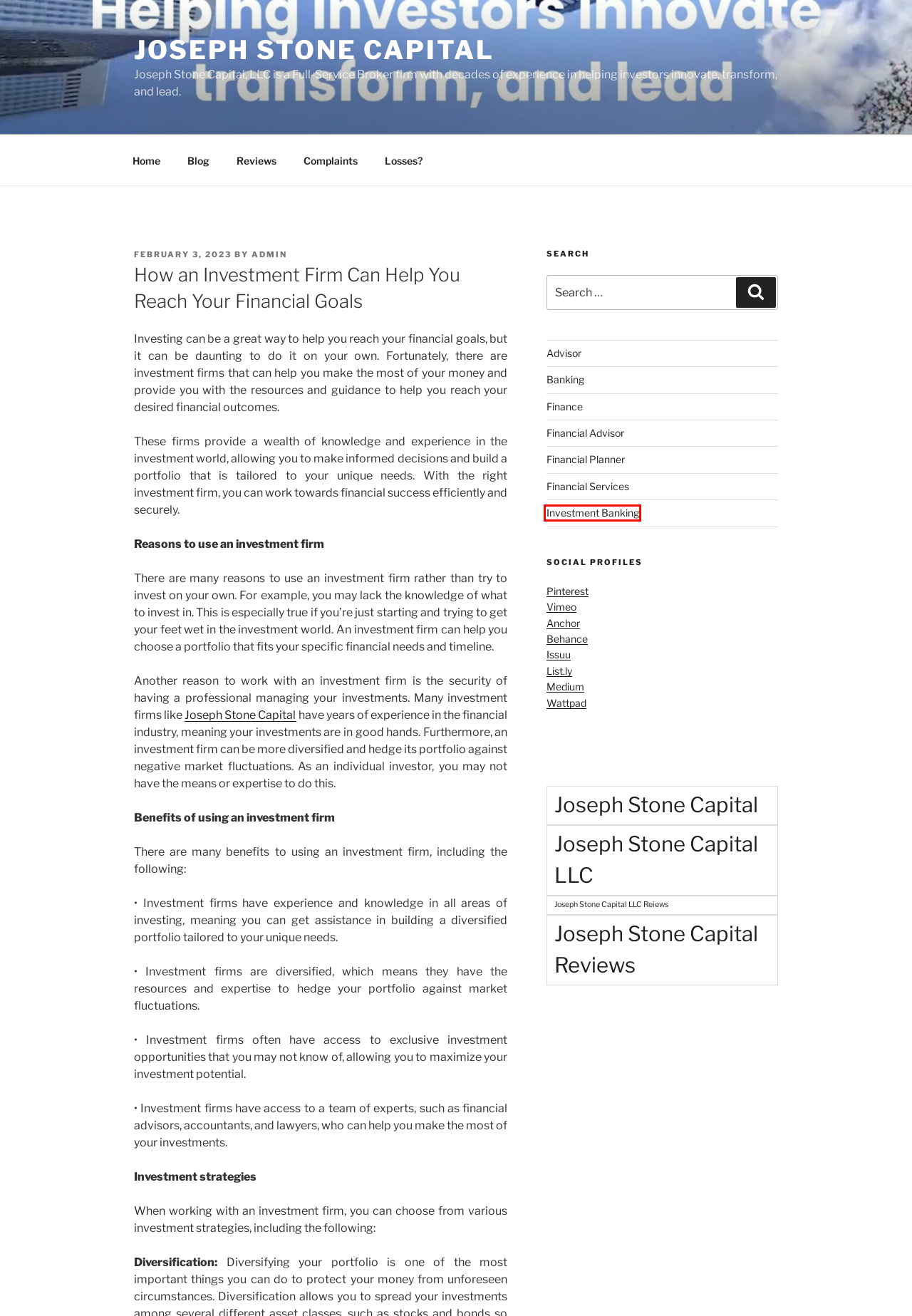Review the webpage screenshot and focus on the UI element within the red bounding box. Select the best-matching webpage description for the new webpage that follows after clicking the highlighted element. Here are the candidates:
A. Financial Services – Joseph Stone Capital
B. Joseph Stone Capital Complaints – Joseph Stone Capital
C. Joseph Stone Capital – Joseph Stone Capital
D. Advisor – Joseph Stone Capital
E. Financial Advisor – Joseph Stone Capital
F. Joseph Stone Capital Reviews – Joseph Stone Capital
G. Investment Banking – Joseph Stone Capital
H. admin – Joseph Stone Capital

G